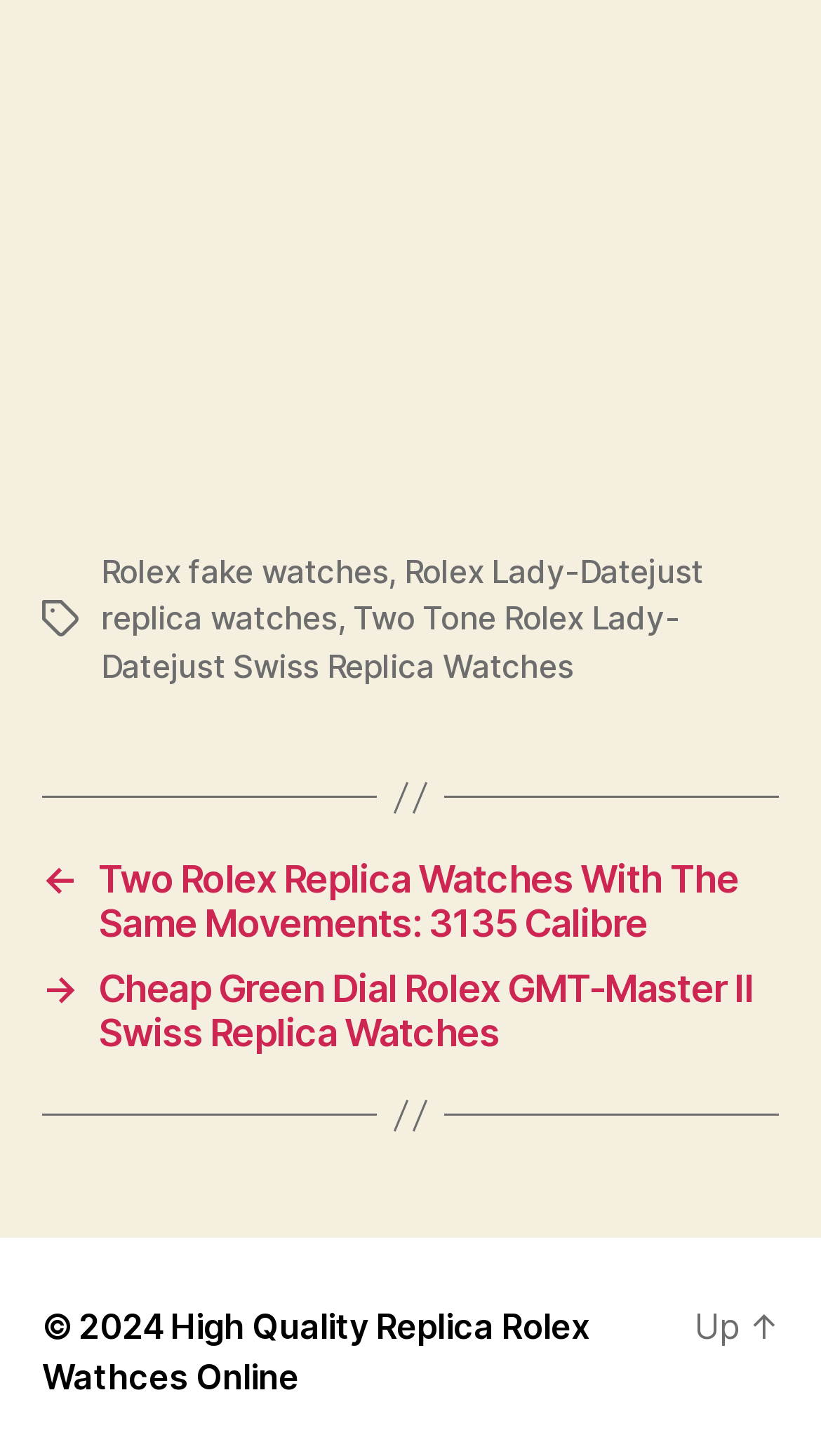Based on the element description: "Rolex fake watches", identify the bounding box coordinates for this UI element. The coordinates must be four float numbers between 0 and 1, listed as [left, top, right, bottom].

[0.123, 0.378, 0.473, 0.406]